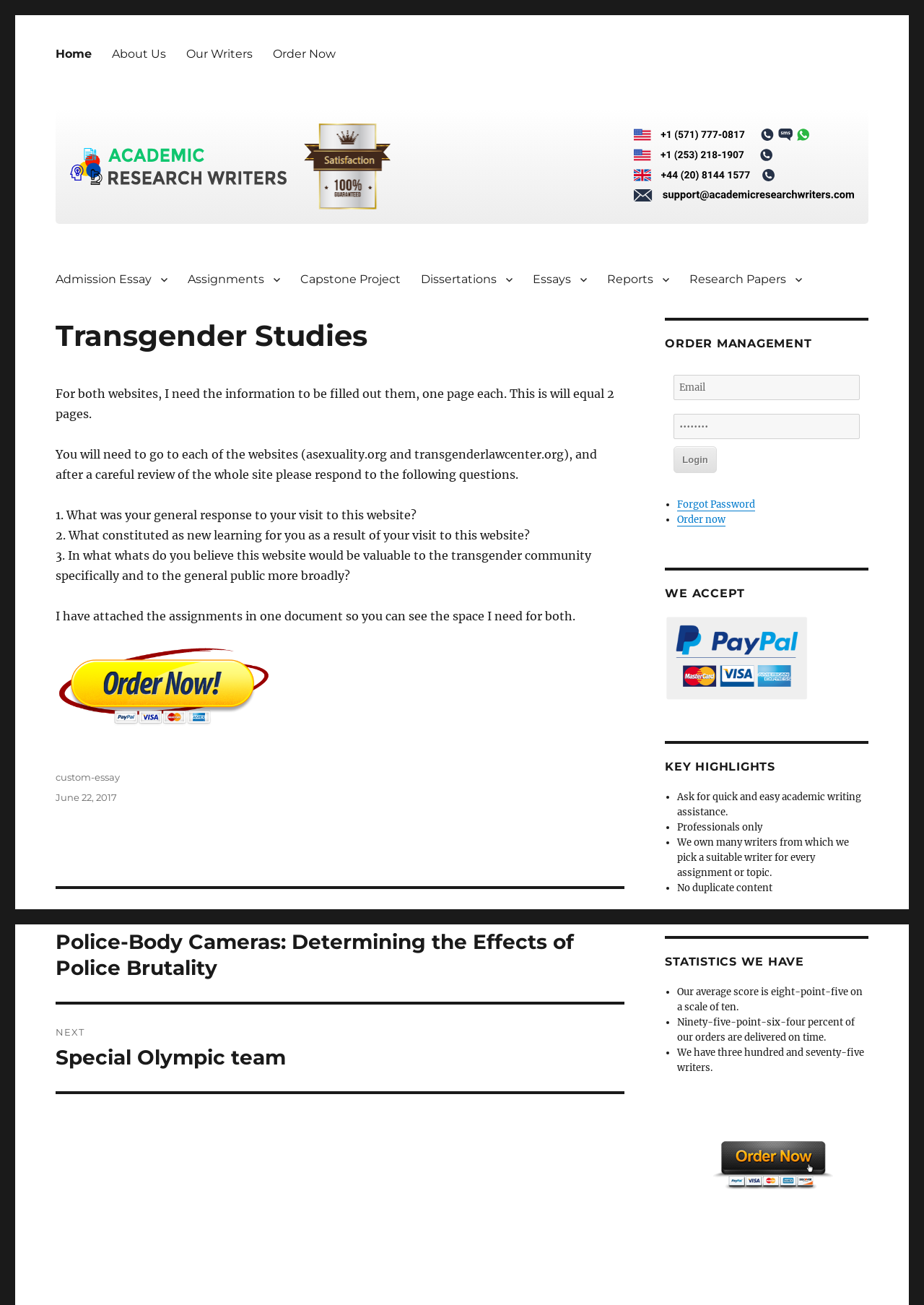By analyzing the image, answer the following question with a detailed response: What is the purpose of the 'ORDER MANAGEMENT' section?

The purpose of the 'ORDER MANAGEMENT' section can be inferred from the elements present in this section, which includes a login button and an email textbox, suggesting that it is used for login and email management related to orders.